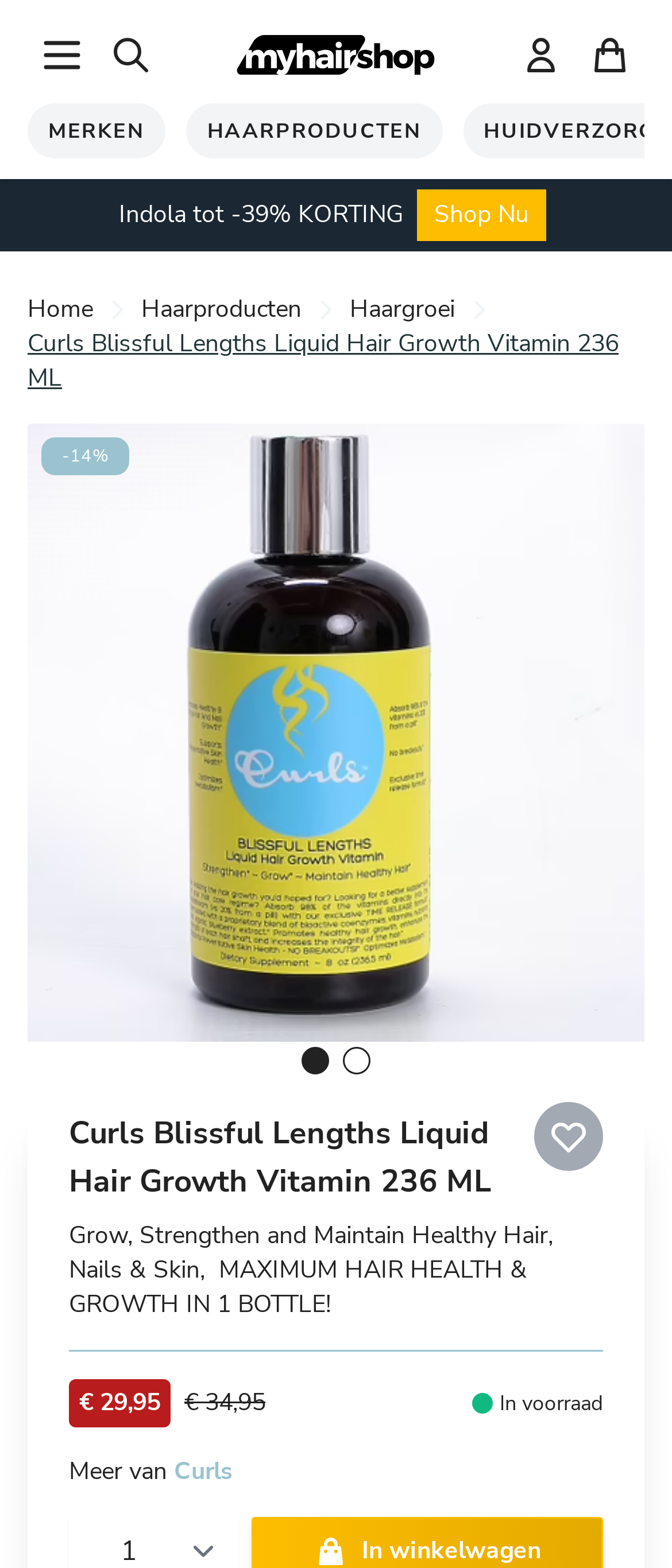What is the brand of the product?
Please answer using one word or phrase, based on the screenshot.

Curls